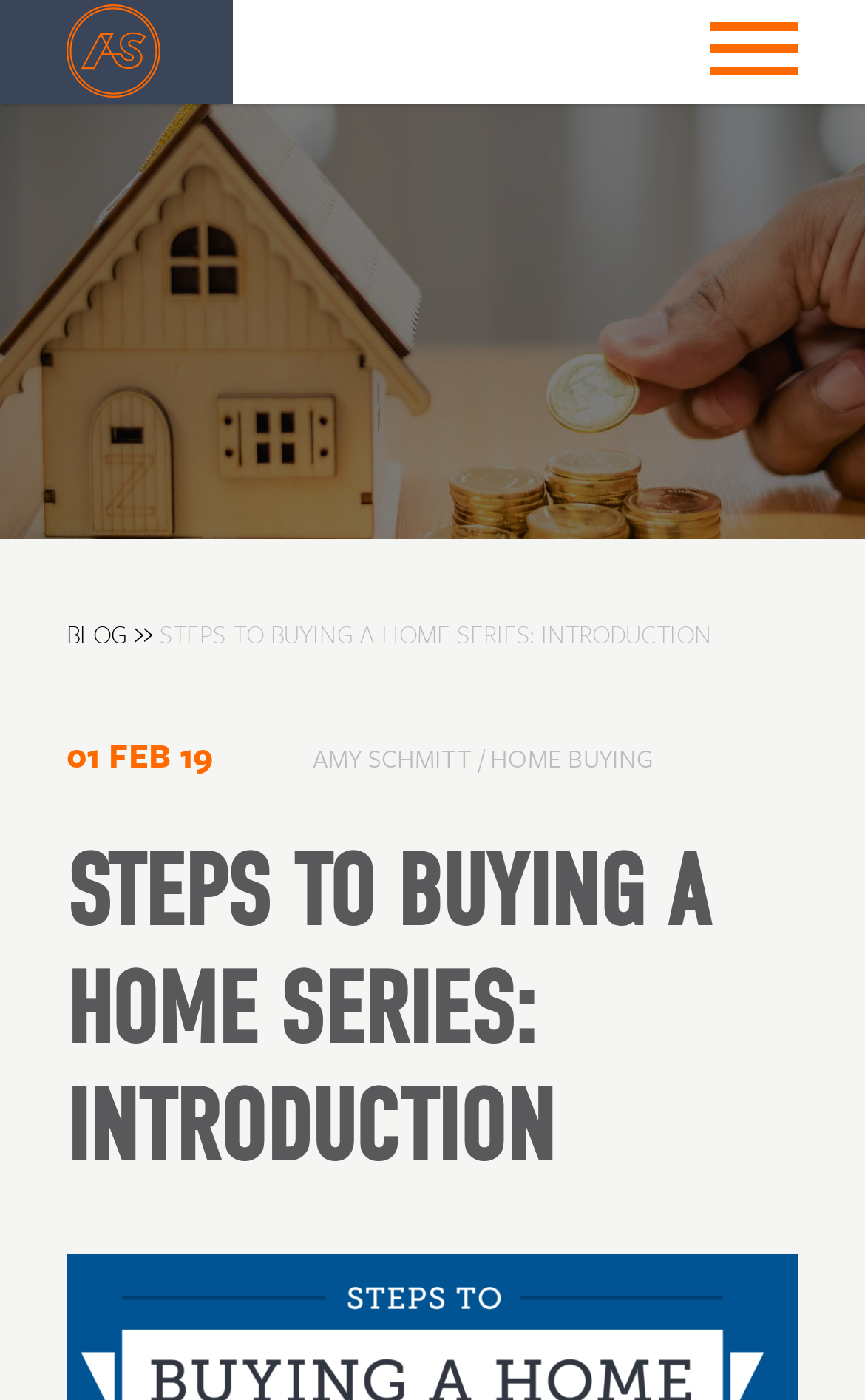Please locate the UI element described by "Selling" and provide its bounding box coordinates.

[0.41, 0.274, 0.554, 0.312]